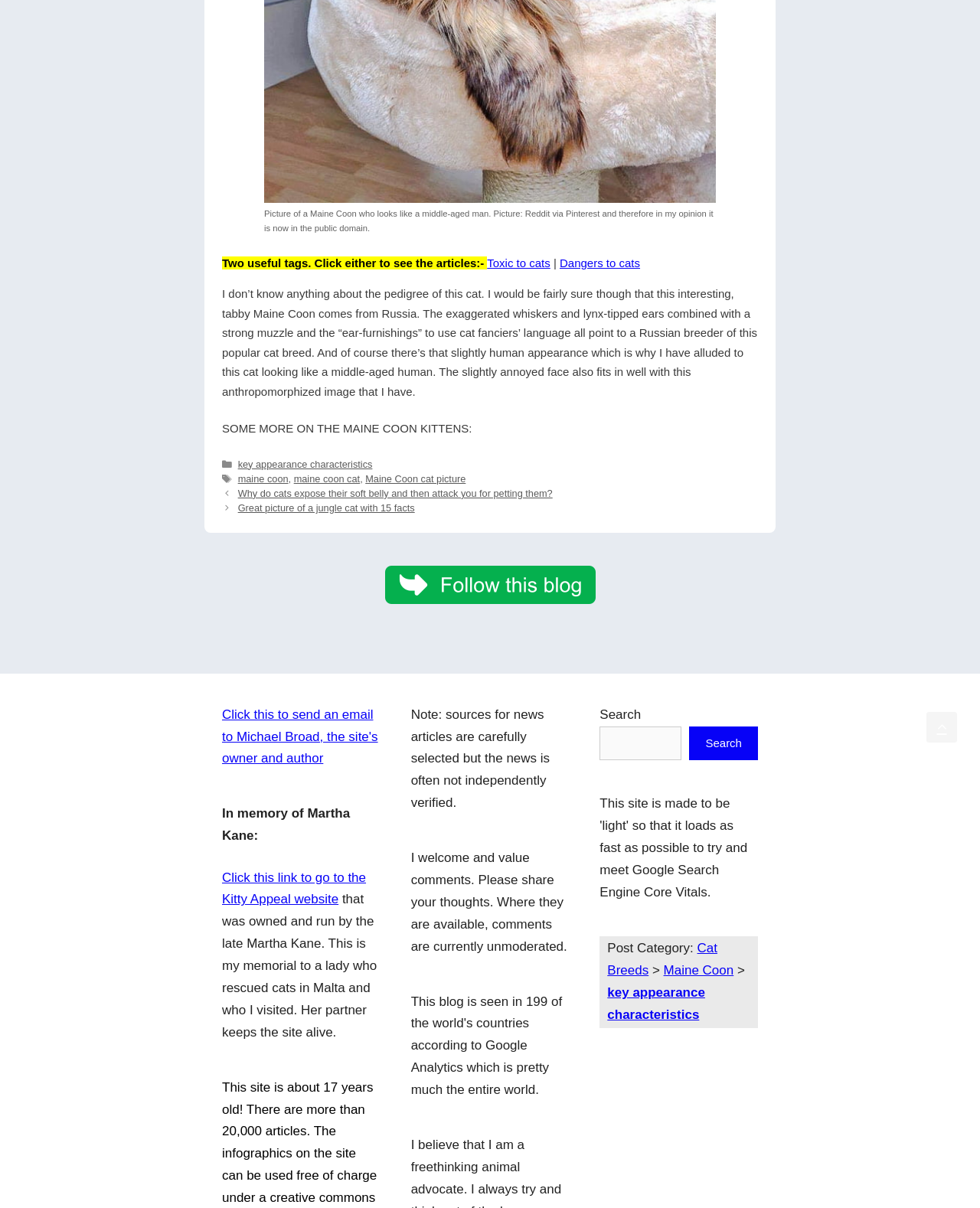Indicate the bounding box coordinates of the clickable region to achieve the following instruction: "Search for something."

[0.612, 0.601, 0.696, 0.629]